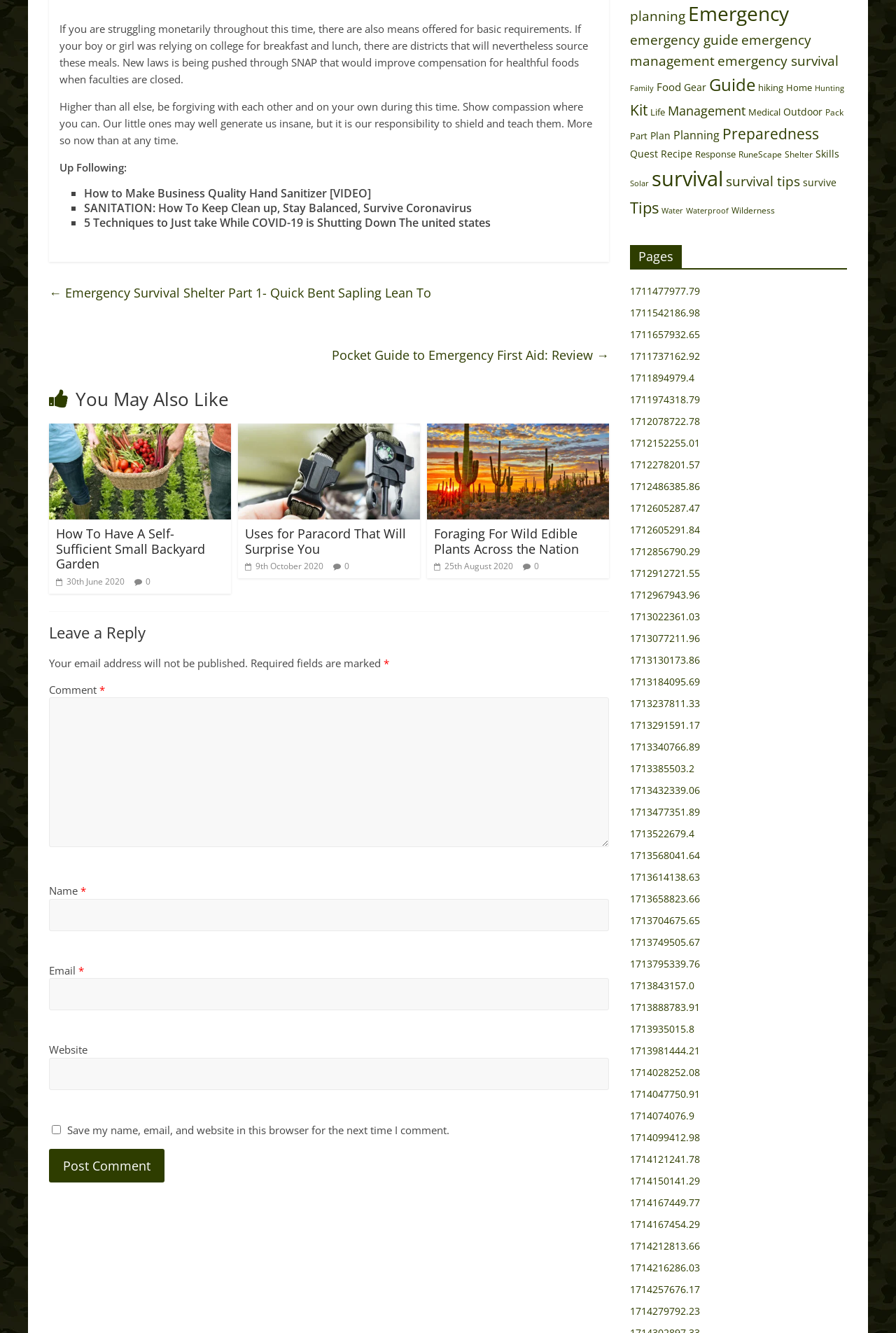Please give the bounding box coordinates of the area that should be clicked to fulfill the following instruction: "Leave a comment". The coordinates should be in the format of four float numbers from 0 to 1, i.e., [left, top, right, bottom].

[0.055, 0.512, 0.111, 0.522]